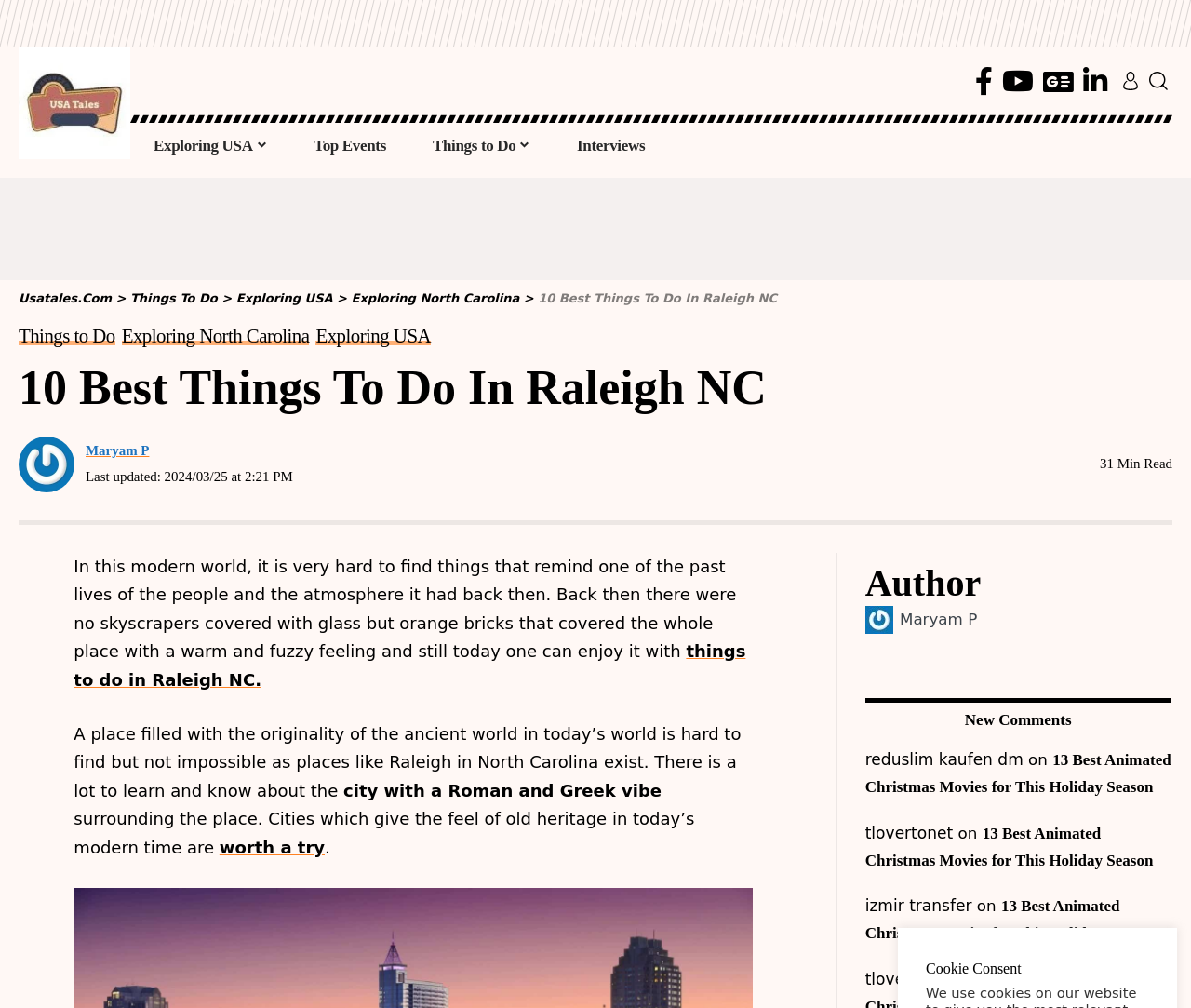Answer the question in a single word or phrase:
Who is the author of the article?

Maryam P